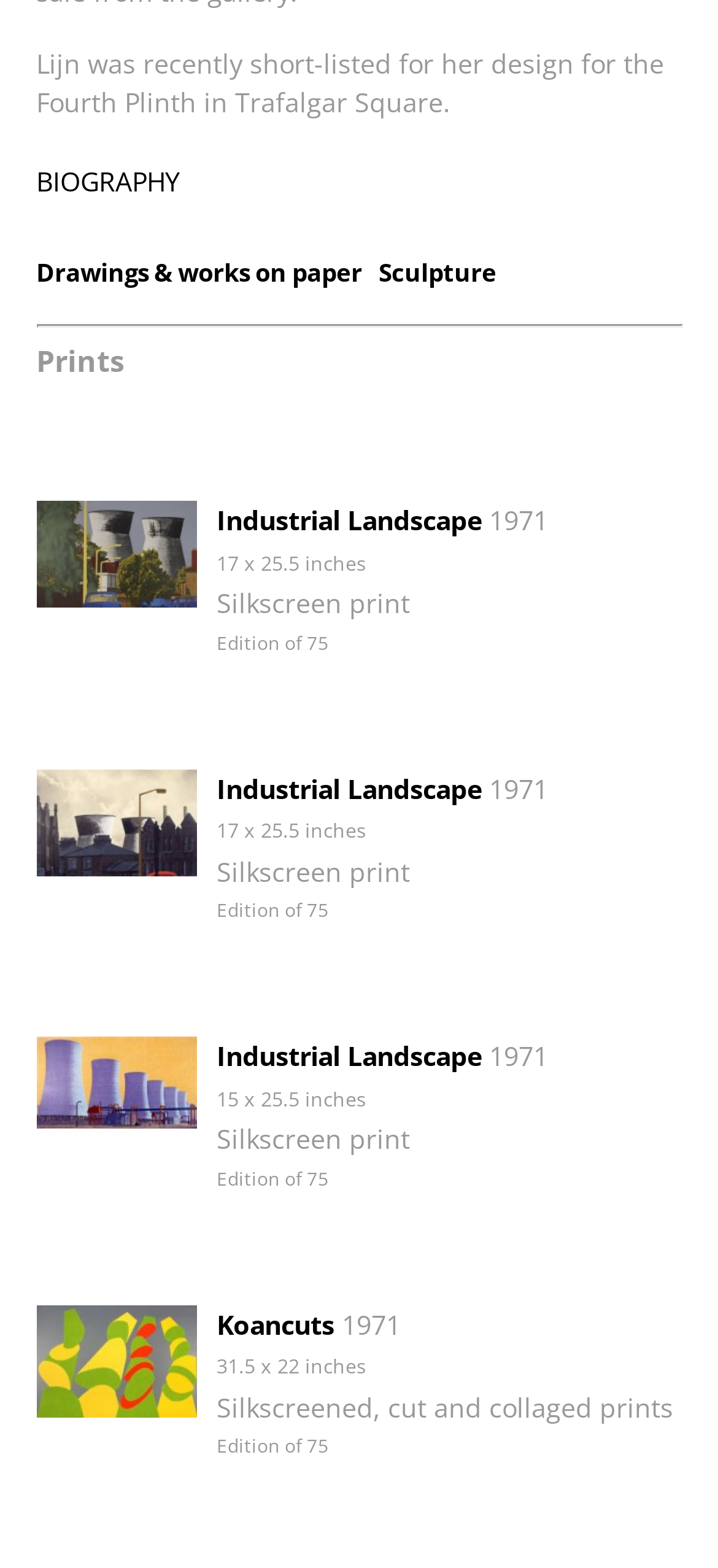Please locate the bounding box coordinates of the element that needs to be clicked to achieve the following instruction: "Learn more about Industrial Landscape". The coordinates should be four float numbers between 0 and 1, i.e., [left, top, right, bottom].

[0.302, 0.32, 0.671, 0.343]